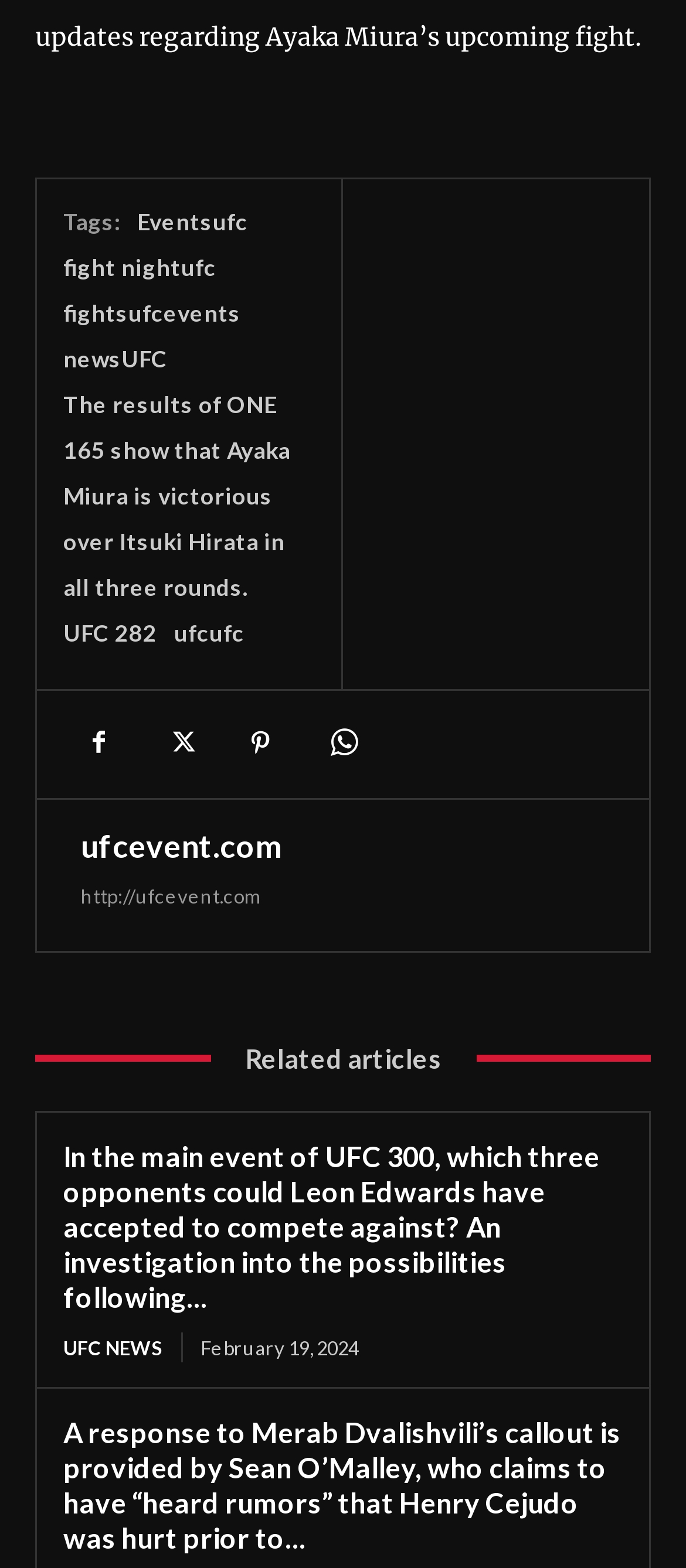Find the bounding box coordinates of the element's region that should be clicked in order to follow the given instruction: "Explore the related articles". The coordinates should consist of four float numbers between 0 and 1, i.e., [left, top, right, bottom].

[0.051, 0.658, 0.949, 0.691]